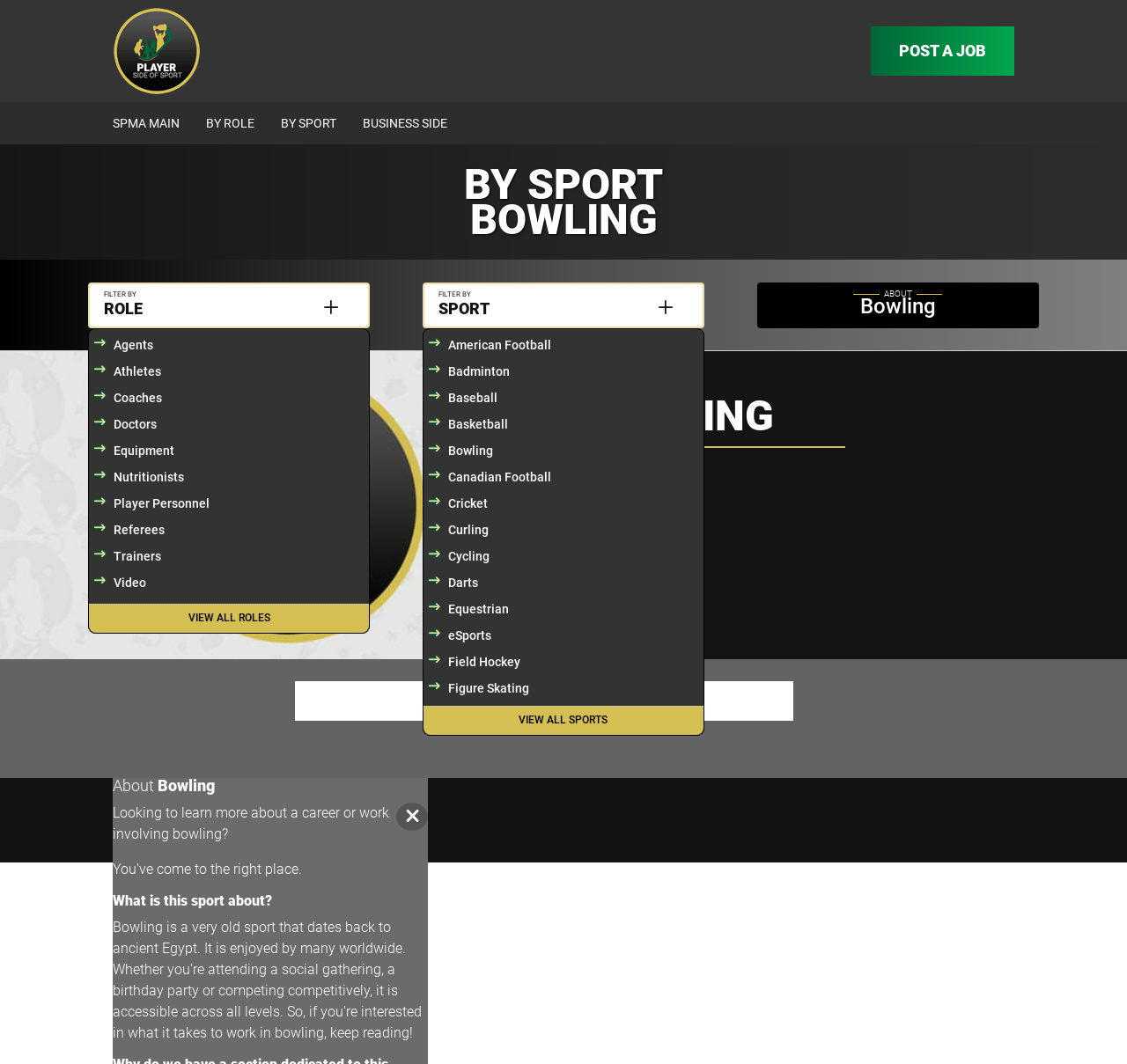Please respond to the question using a single word or phrase:
How many sports are listed for filtering on this webpage?

24